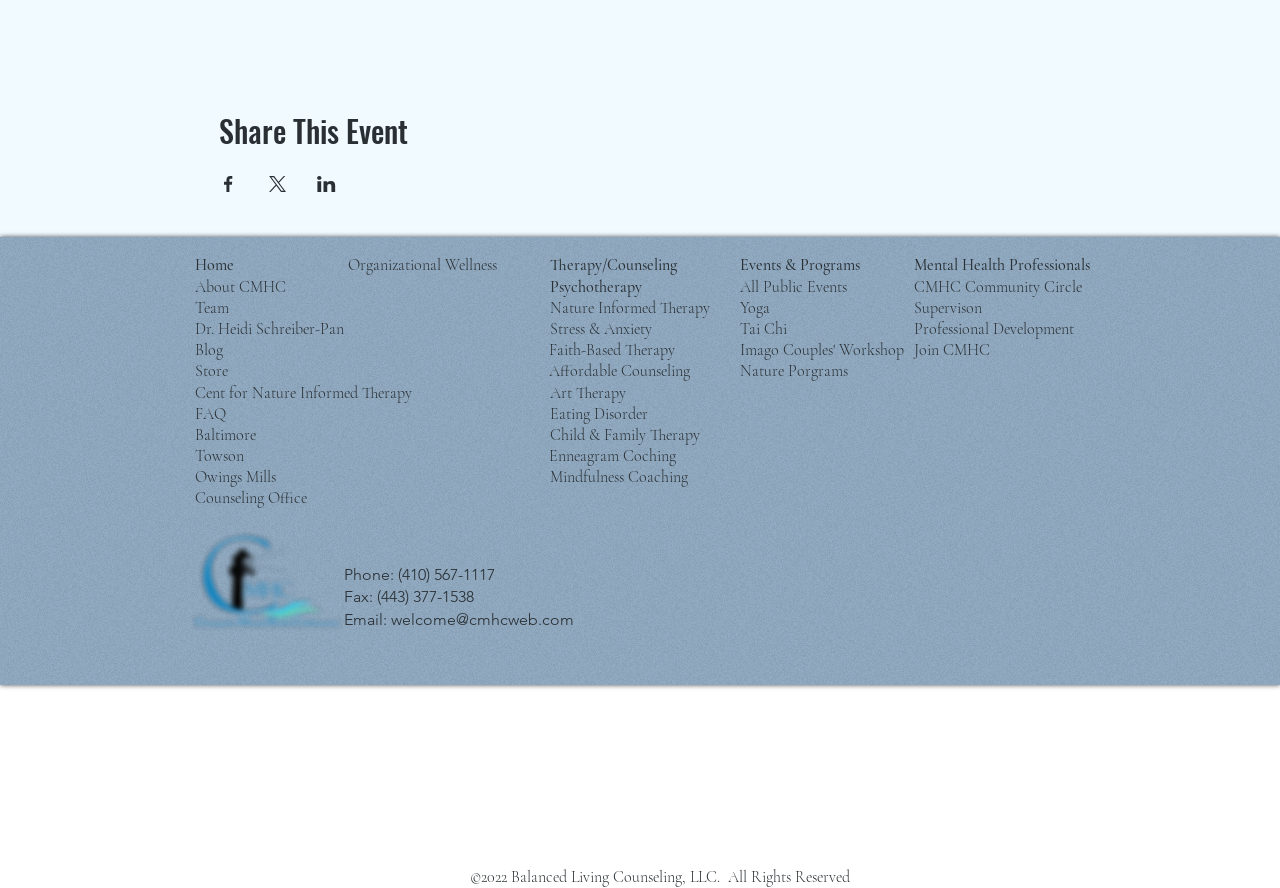What social media platforms is the organization on?
Please respond to the question with a detailed and thorough explanation.

The social media platforms that the organization is on can be found in the 'Social Bar' at the bottom of the page. There are links to 'CMHC Facebook', 'CMHC Instagram', 'LinkedIn', and 'CMHC YouTube Channel'.